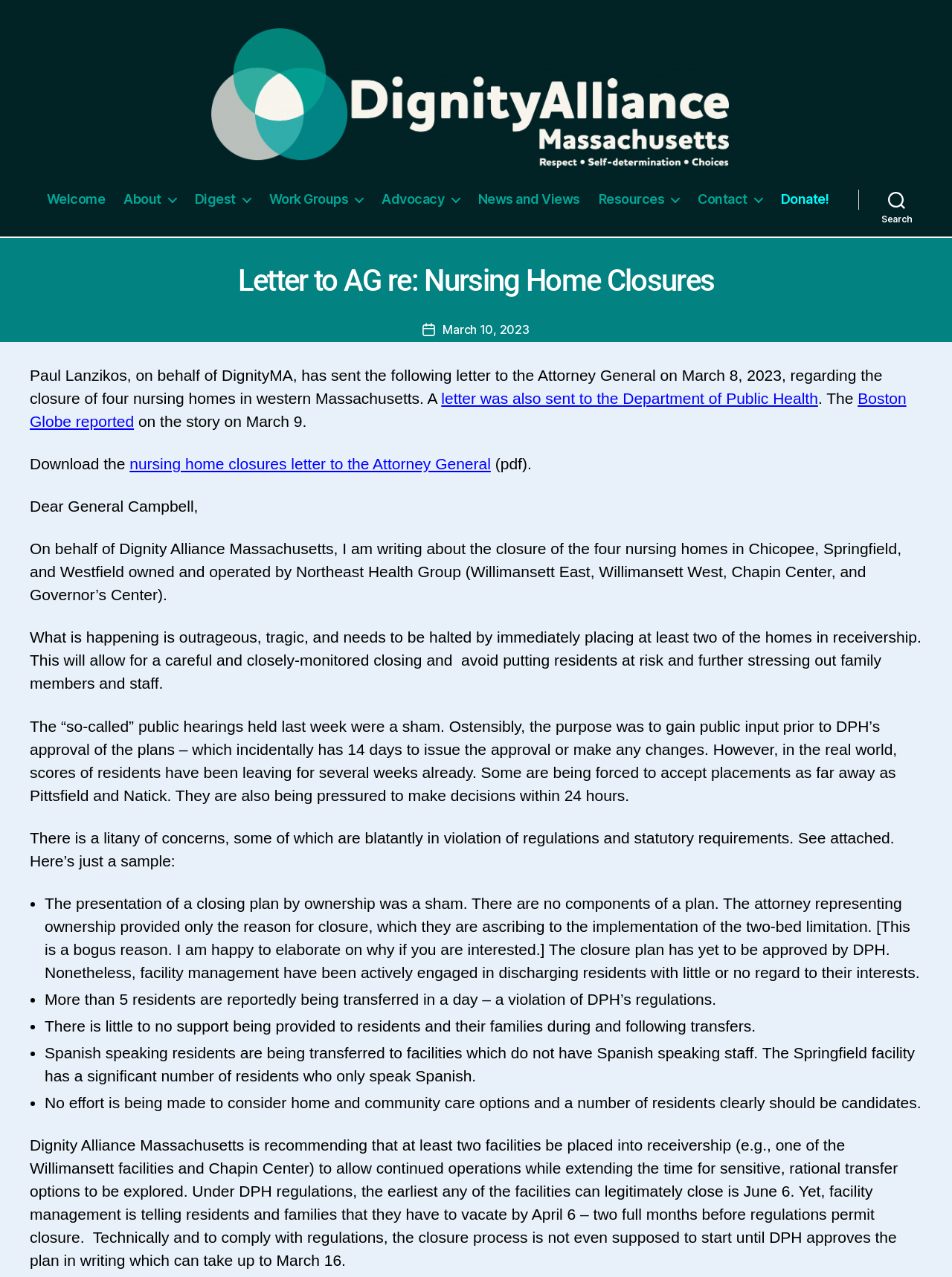Determine the bounding box coordinates for the UI element described. Format the coordinates as (top-left x, top-left y, bottom-right x, bottom-right y) and ensure all values are between 0 and 1. Element description: parent_node: Dignity Alliance

[0.222, 0.022, 0.766, 0.132]